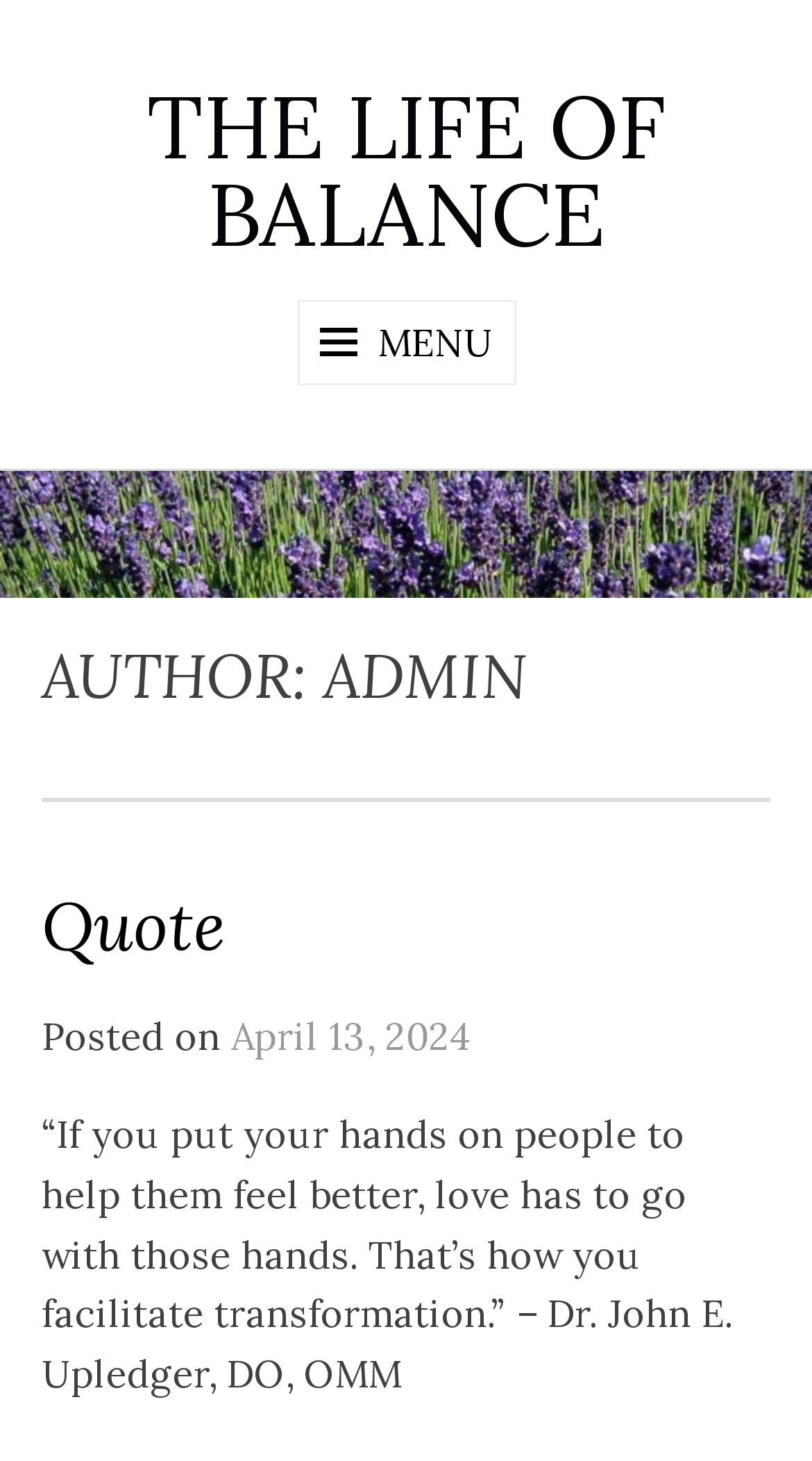Provide a one-word or short-phrase answer to the question:
What is the date of the latest article?

April 13, 2024